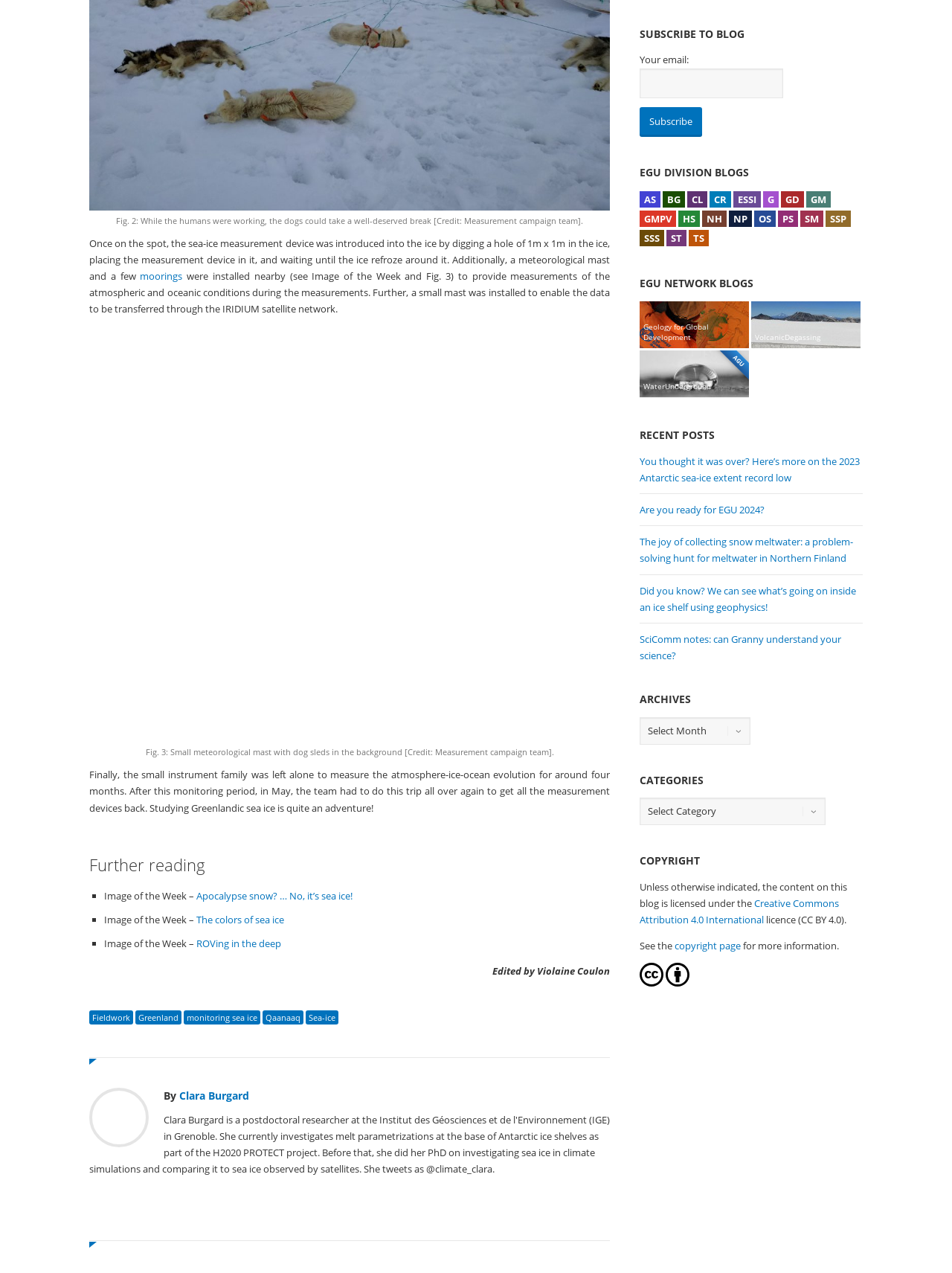Using the given description, provide the bounding box coordinates formatted as (top-left x, top-left y, bottom-right x, bottom-right y), with all values being floating point numbers between 0 and 1. Description: monitoring sea ice

[0.193, 0.794, 0.273, 0.805]